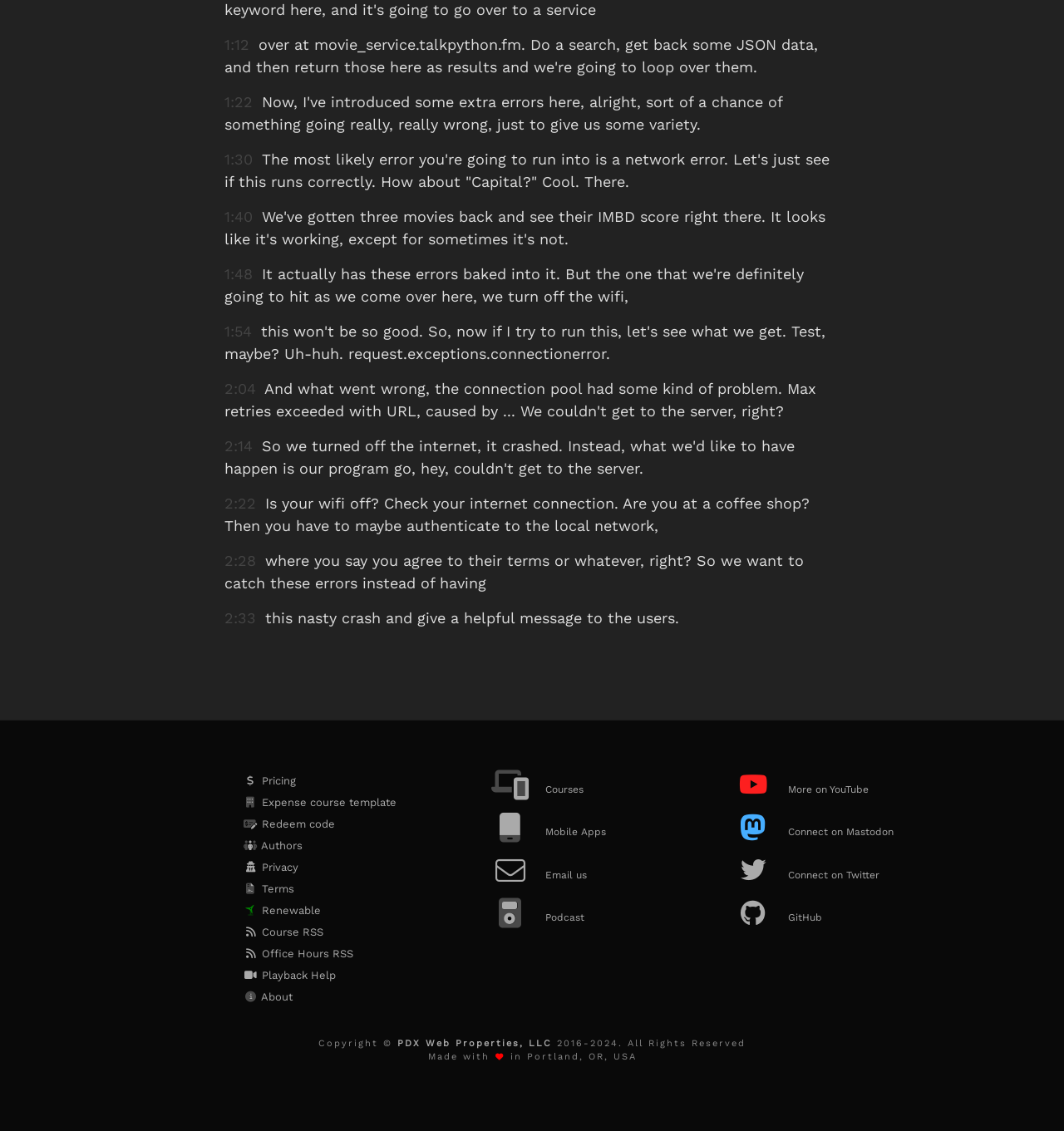What is the topic of the text at the top of the page?
Based on the visual, give a brief answer using one word or a short phrase.

Network error